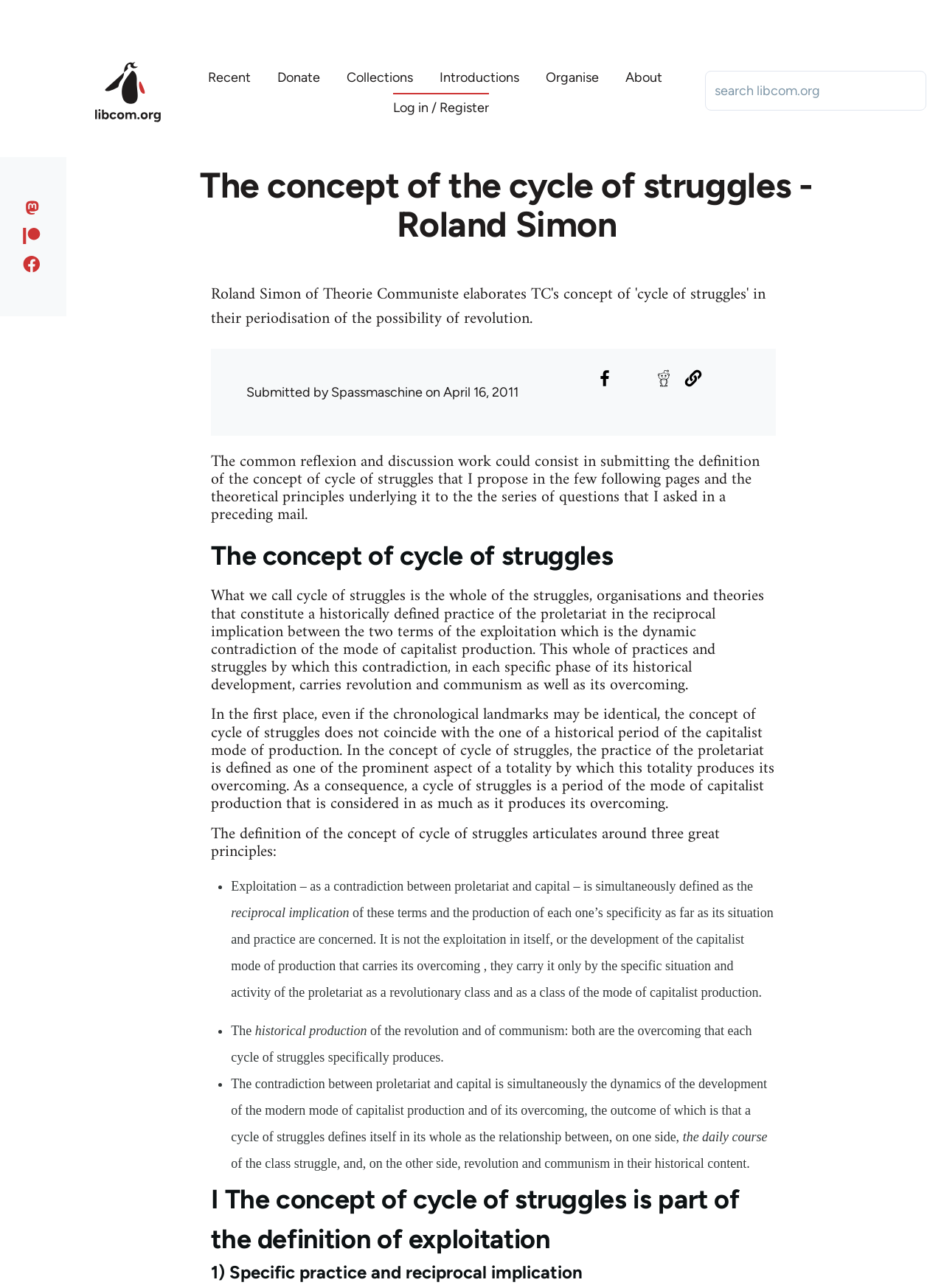Give a detailed overview of the webpage's appearance and contents.

This webpage is about Roland Simon's concept of the "cycle of struggles" in the context of revolution and communism. At the top of the page, there is a navigation menu with links to "Home", "Recent", "Donate", "Collections", "Introductions", "Organise", and "About". Below this menu, there is a search bar and a link to "Log in / Register".

The main content of the page is divided into sections, starting with a heading that reads "The concept of the cycle of struggles - Roland Simon". Below this heading, there is a paragraph of text that introduces the concept, followed by a series of links to share the content on social media platforms.

The main body of the text is divided into sections, each with its own heading. The first section is titled "The concept of cycle of struggles" and provides a detailed definition of the concept. This is followed by a section that outlines three principles that articulate the concept of cycle of struggles. Each principle is listed with a bullet point and is accompanied by a detailed explanation.

Throughout the page, there are several images, including icons for the social media platforms and a logo for the website. The page also has a footer section with links to "Like us on Facebook", "Support us on Patreon", and "Follow us on Mastodon".